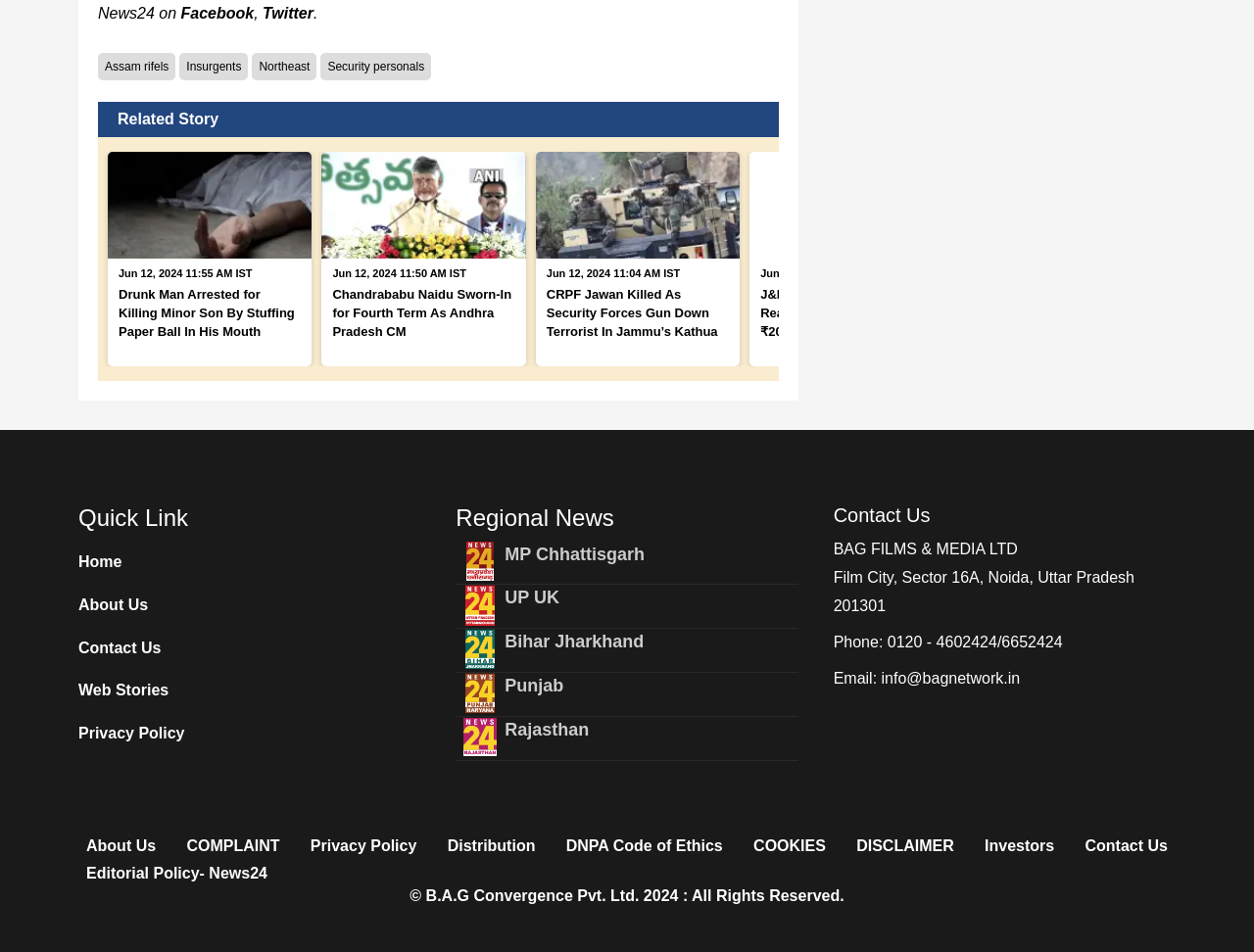How many social media links are at the top?
Please analyze the image and answer the question with as much detail as possible.

I counted the links at the top of the webpage and found three social media links: Facebook, Twitter, and Assam Rifles.